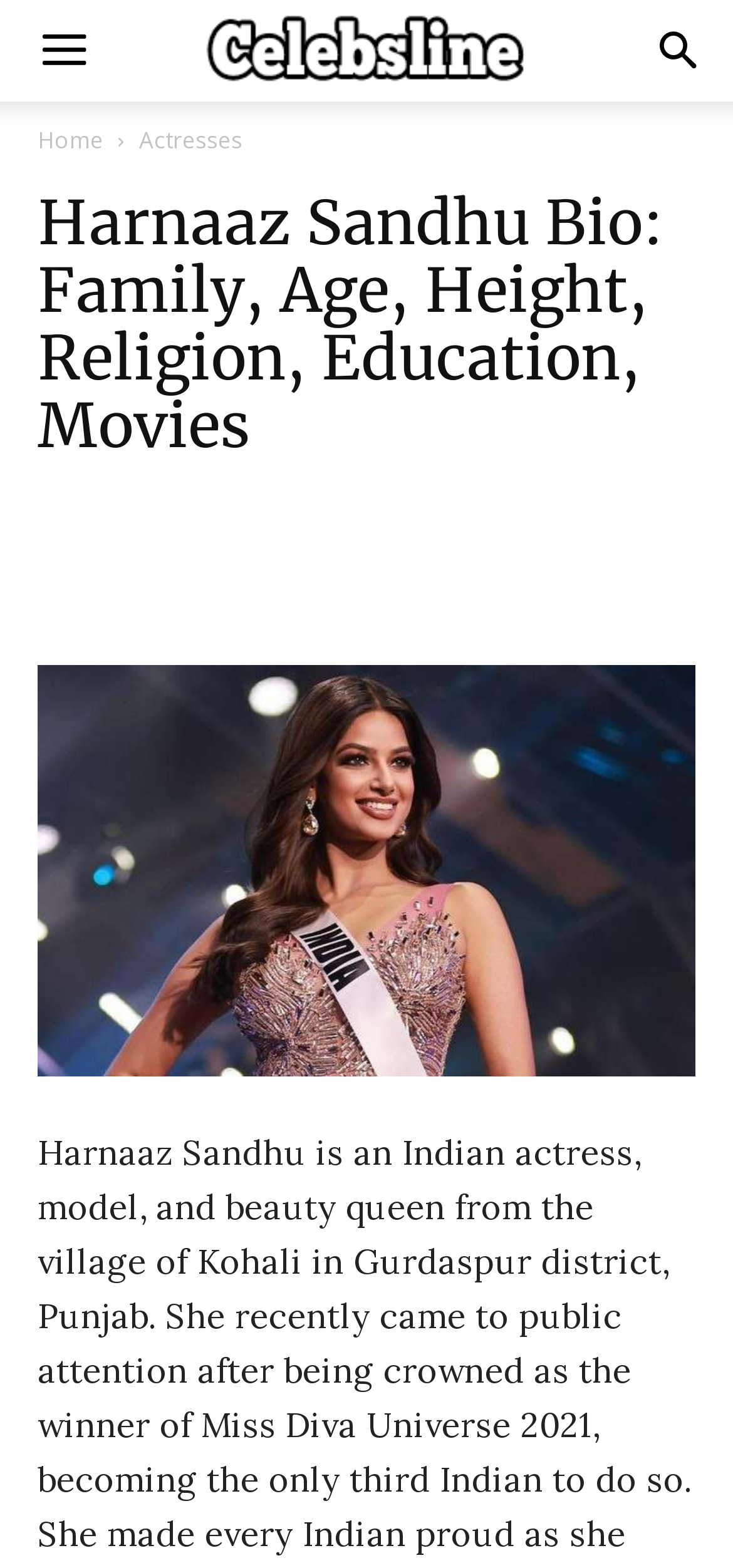Please extract and provide the main headline of the webpage.

Harnaaz Sandhu Bio: Family, Age, Height, Religion, Education, Movies